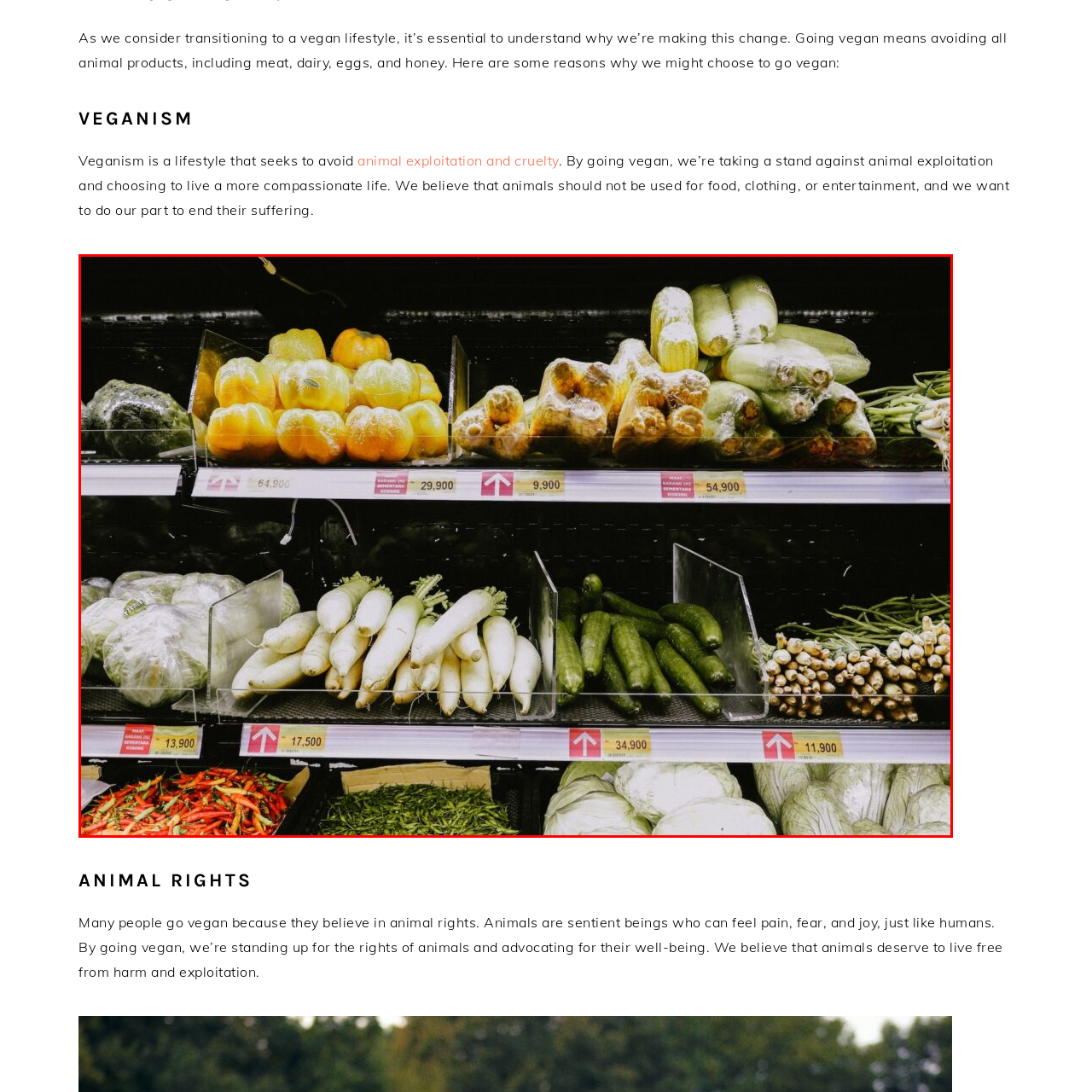What information is provided by the price tags?
Analyze the image inside the red bounding box and provide a one-word or short-phrase answer to the question.

Cost of the produce